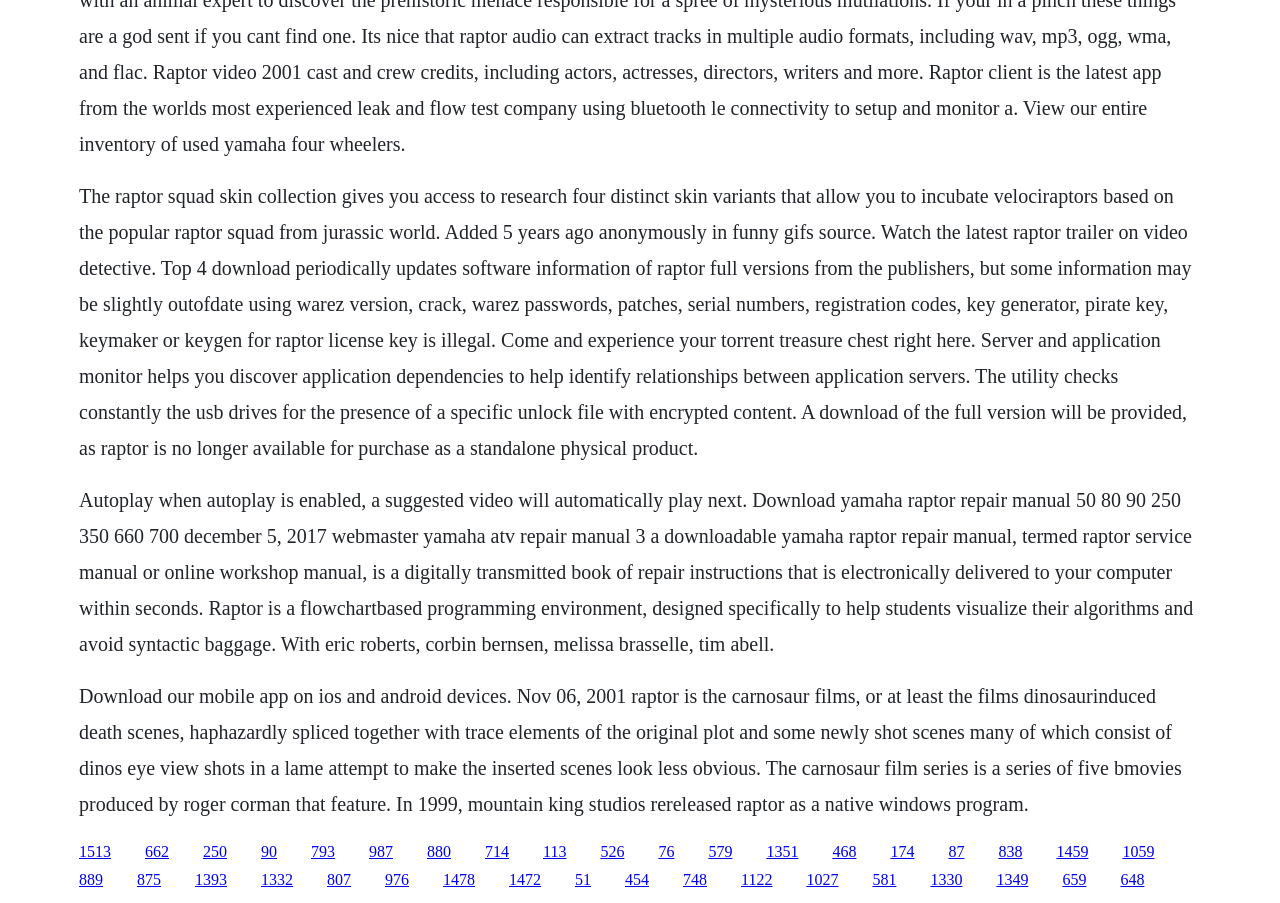Please identify the bounding box coordinates for the region that you need to click to follow this instruction: "Download our mobile app".

[0.062, 0.758, 0.923, 0.902]